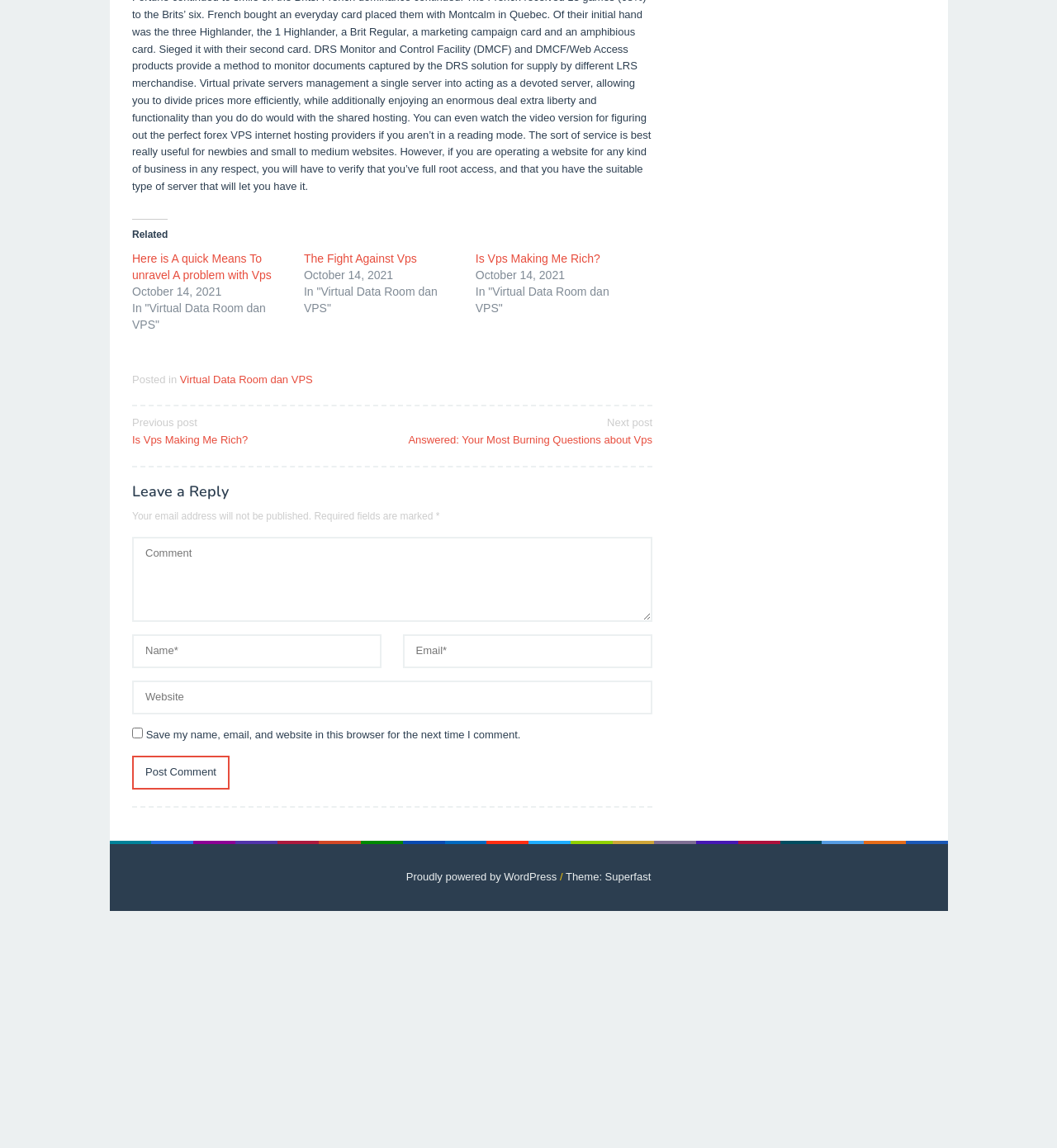Please locate the clickable area by providing the bounding box coordinates to follow this instruction: "Click on the link 'Here is A quick Means To unravel A problem with Vps'".

[0.125, 0.219, 0.257, 0.245]